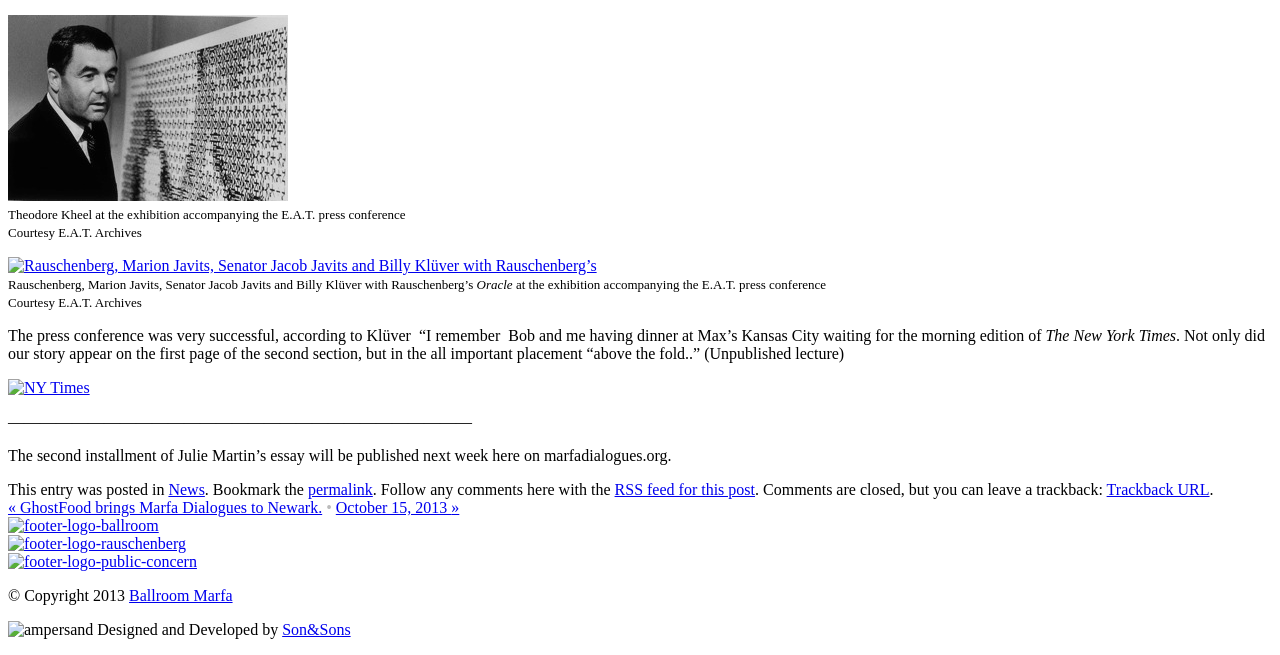Identify the bounding box coordinates of the clickable region to carry out the given instruction: "Click the permalink".

[0.241, 0.734, 0.291, 0.76]